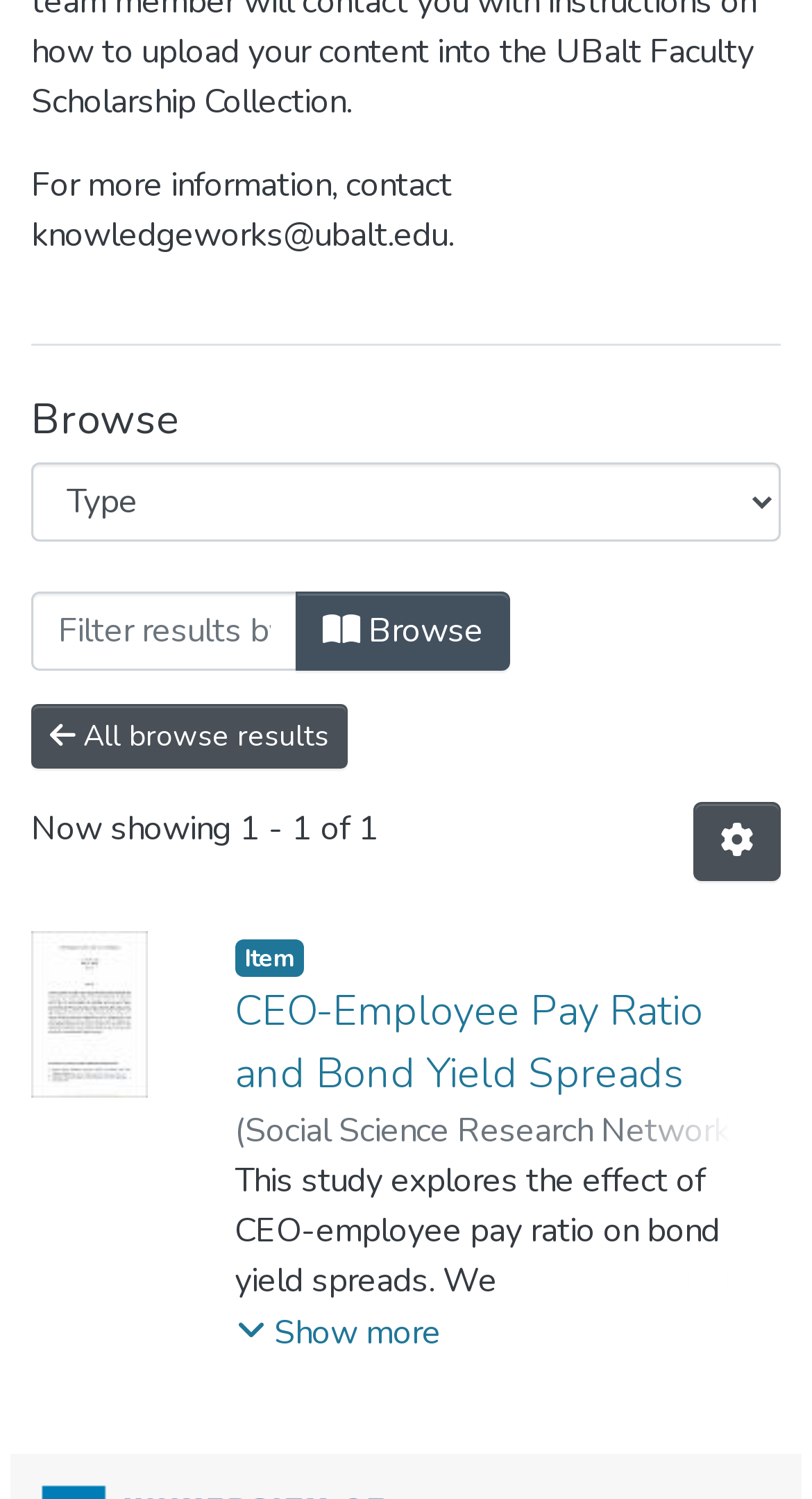Determine the bounding box coordinates of the UI element described below. Use the format (top-left x, top-left y, bottom-right x, bottom-right y) with floating point numbers between 0 and 1: Browse

[0.364, 0.394, 0.628, 0.447]